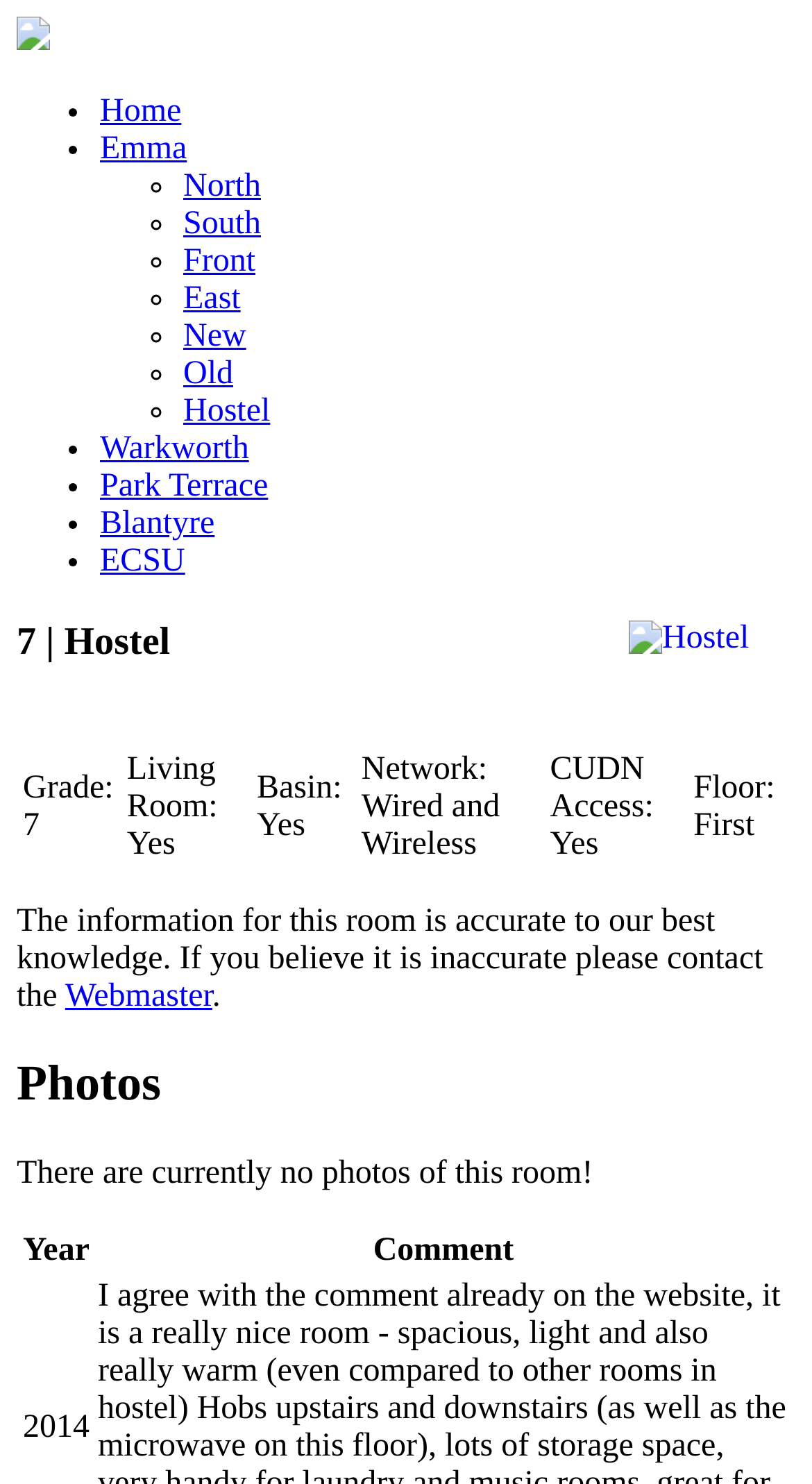Are there any photos of the room?
Using the information from the image, answer the question thoroughly.

The information about the photos can be found at the bottom of the page, in the text 'There are currently no photos of this room!'.